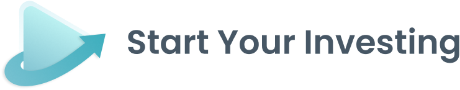What does the arrow in the graphic symbolize?
Deliver a detailed and extensive answer to the question.

According to the caption, the dynamic arrow in the graphic represents growth and forward momentum, conveying a sense of progress and advancement.